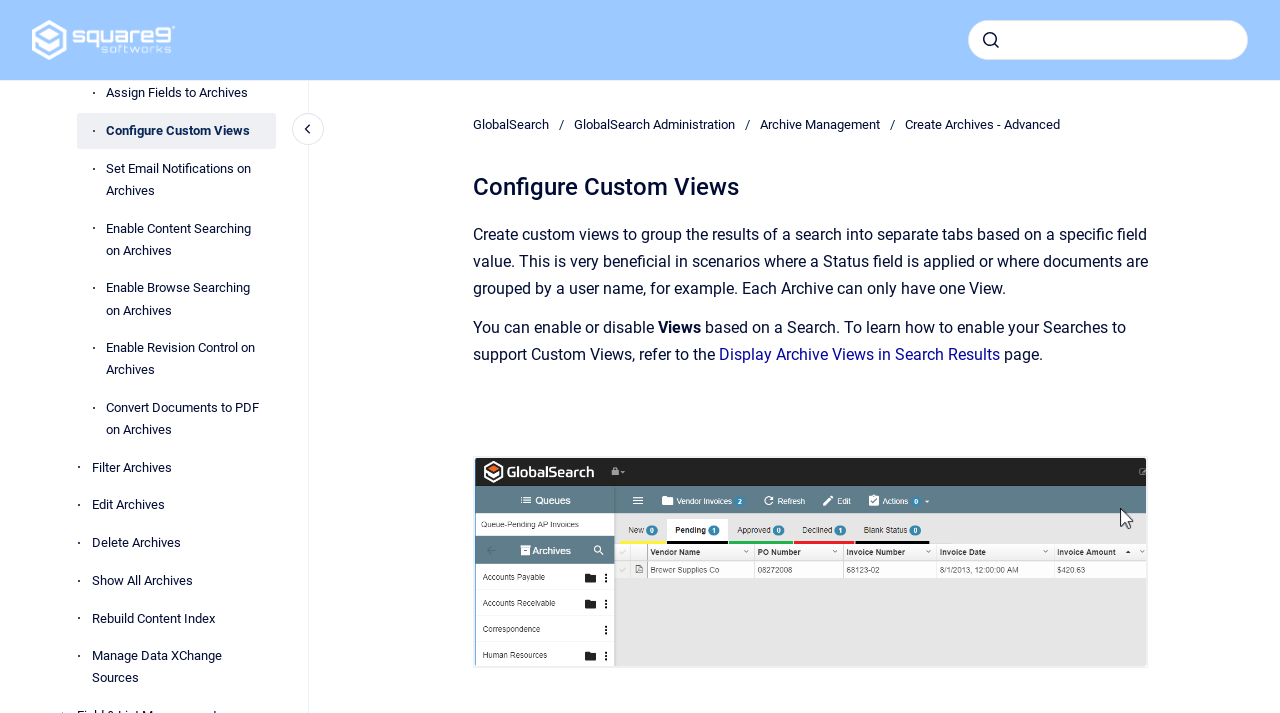Please find and report the bounding box coordinates of the element to click in order to perform the following action: "go to homepage". The coordinates should be expressed as four float numbers between 0 and 1, in the format [left, top, right, bottom].

[0.025, 0.028, 0.137, 0.084]